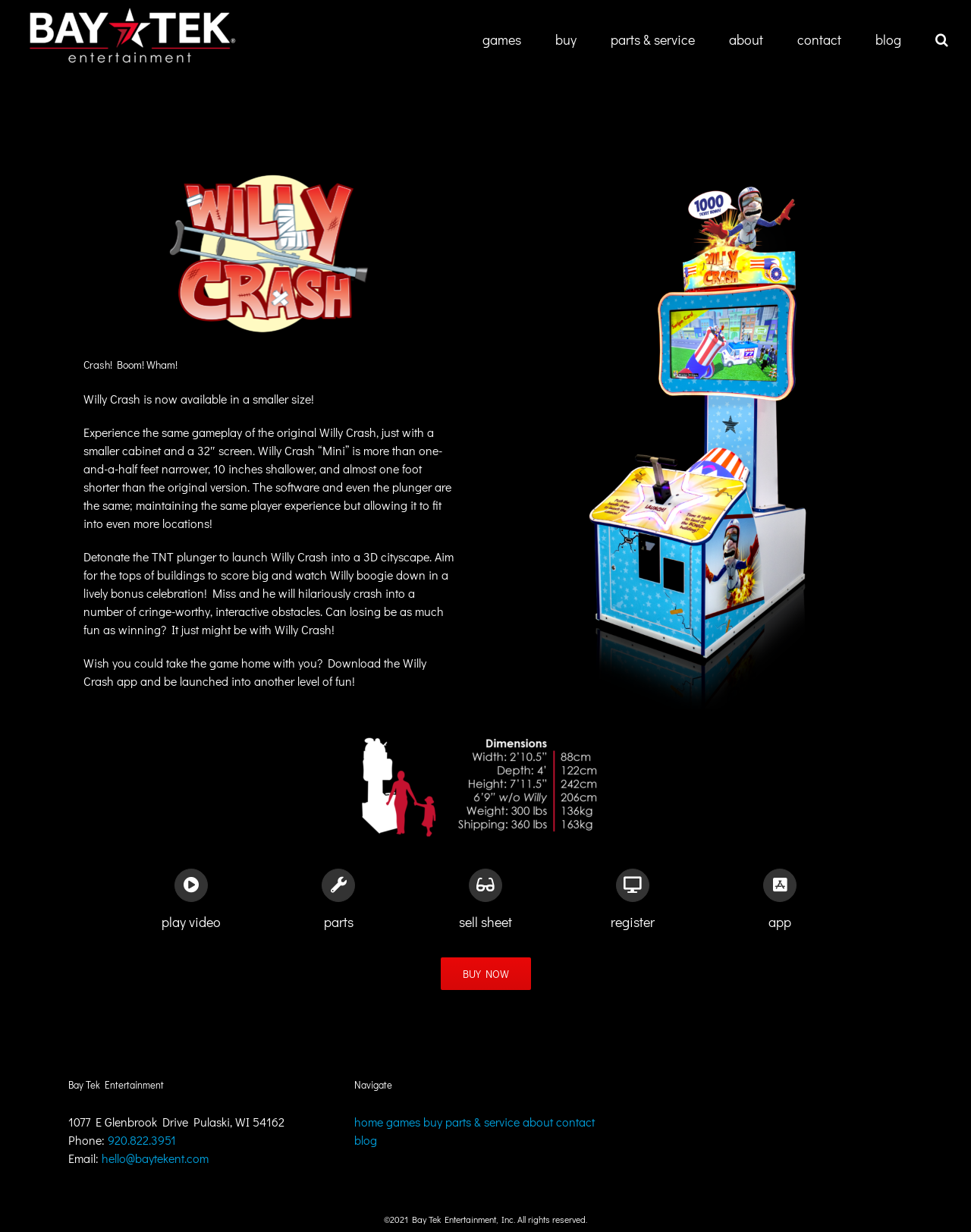Please locate the bounding box coordinates of the element that should be clicked to complete the given instruction: "Play video".

[0.133, 0.705, 0.261, 0.755]